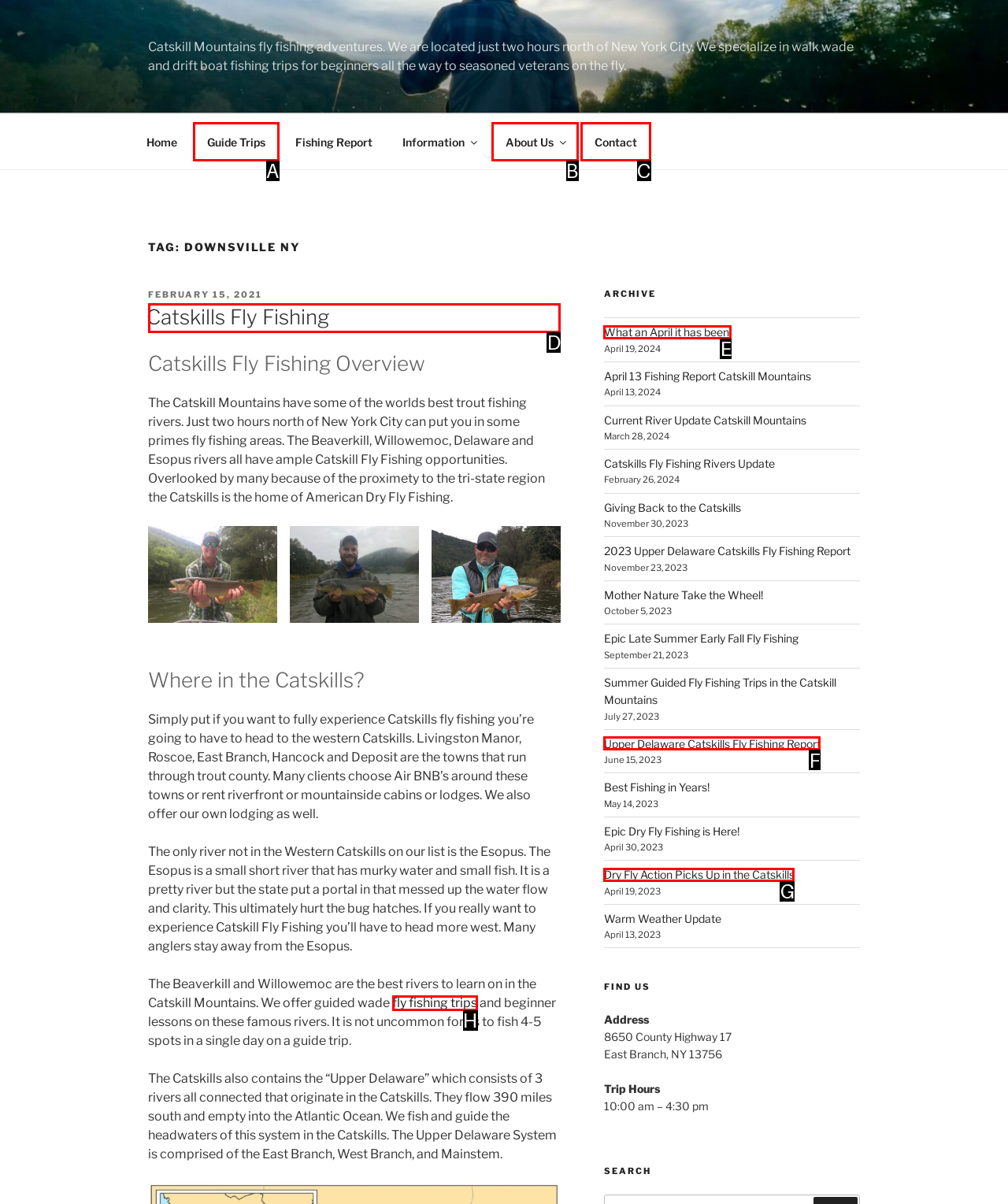Tell me which one HTML element I should click to complete the following task: Read the 'Catskills Fly Fishing' overview
Answer with the option's letter from the given choices directly.

D